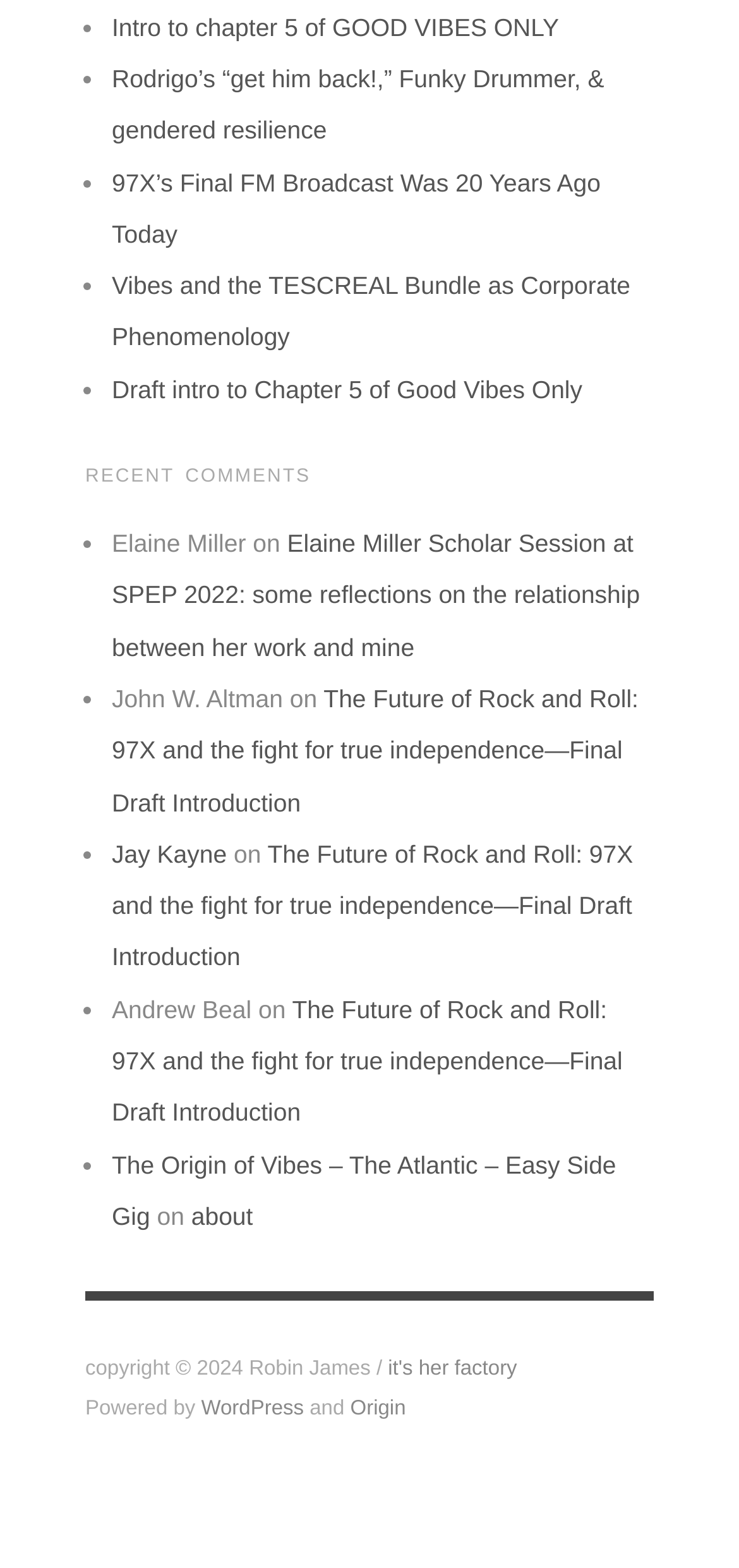Please identify the coordinates of the bounding box for the clickable region that will accomplish this instruction: "Click on Demolition.".

None